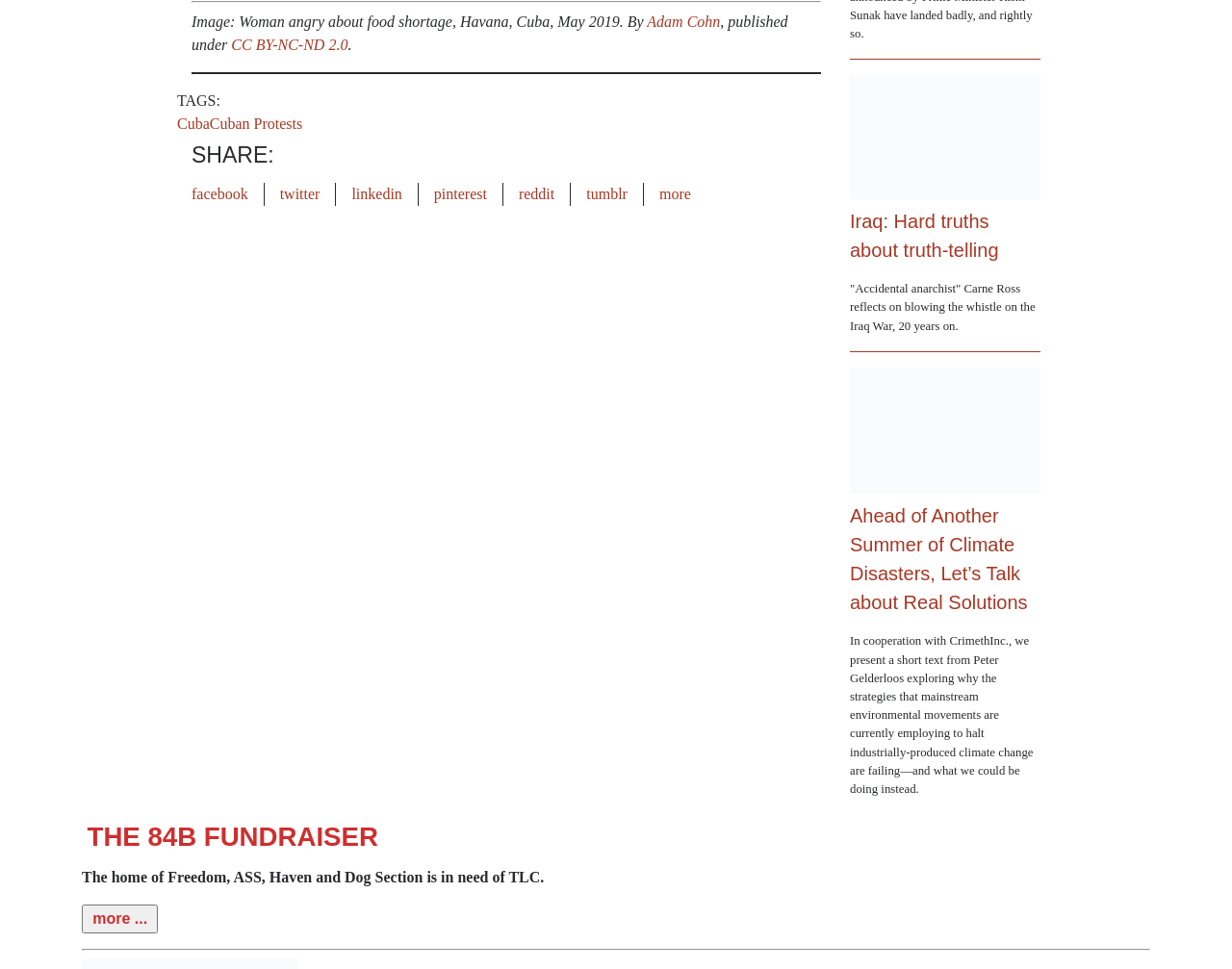Determine the bounding box coordinates for the clickable element to execute this instruction: "Click on the link to read about Iraq: Hard truths about truth-telling". Provide the coordinates as four float numbers between 0 and 1, i.e., [left, top, right, bottom].

[0.69, 0.218, 0.811, 0.269]